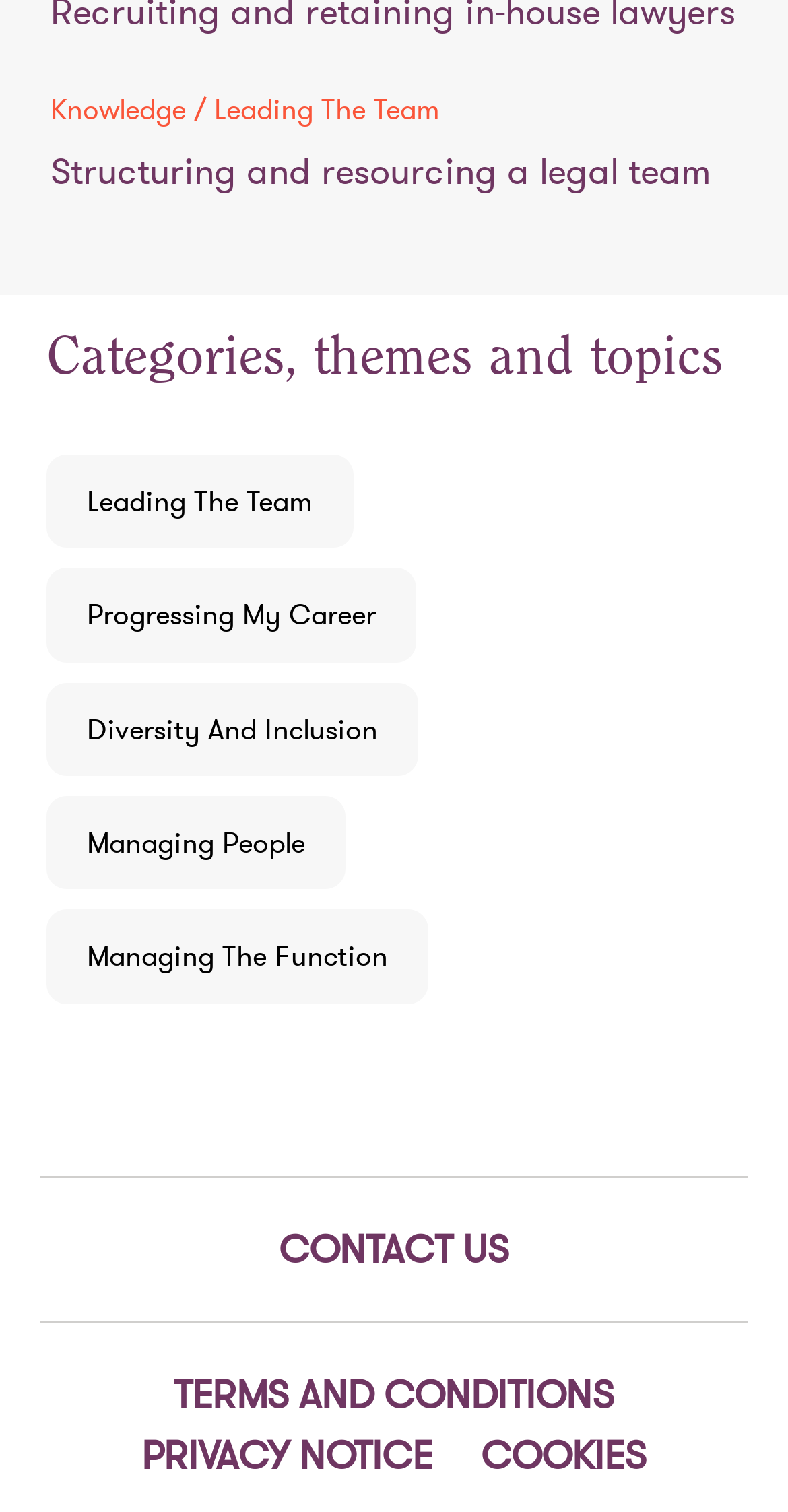Locate the bounding box coordinates of the clickable region to complete the following instruction: "Contact us."

[0.328, 0.806, 0.672, 0.847]